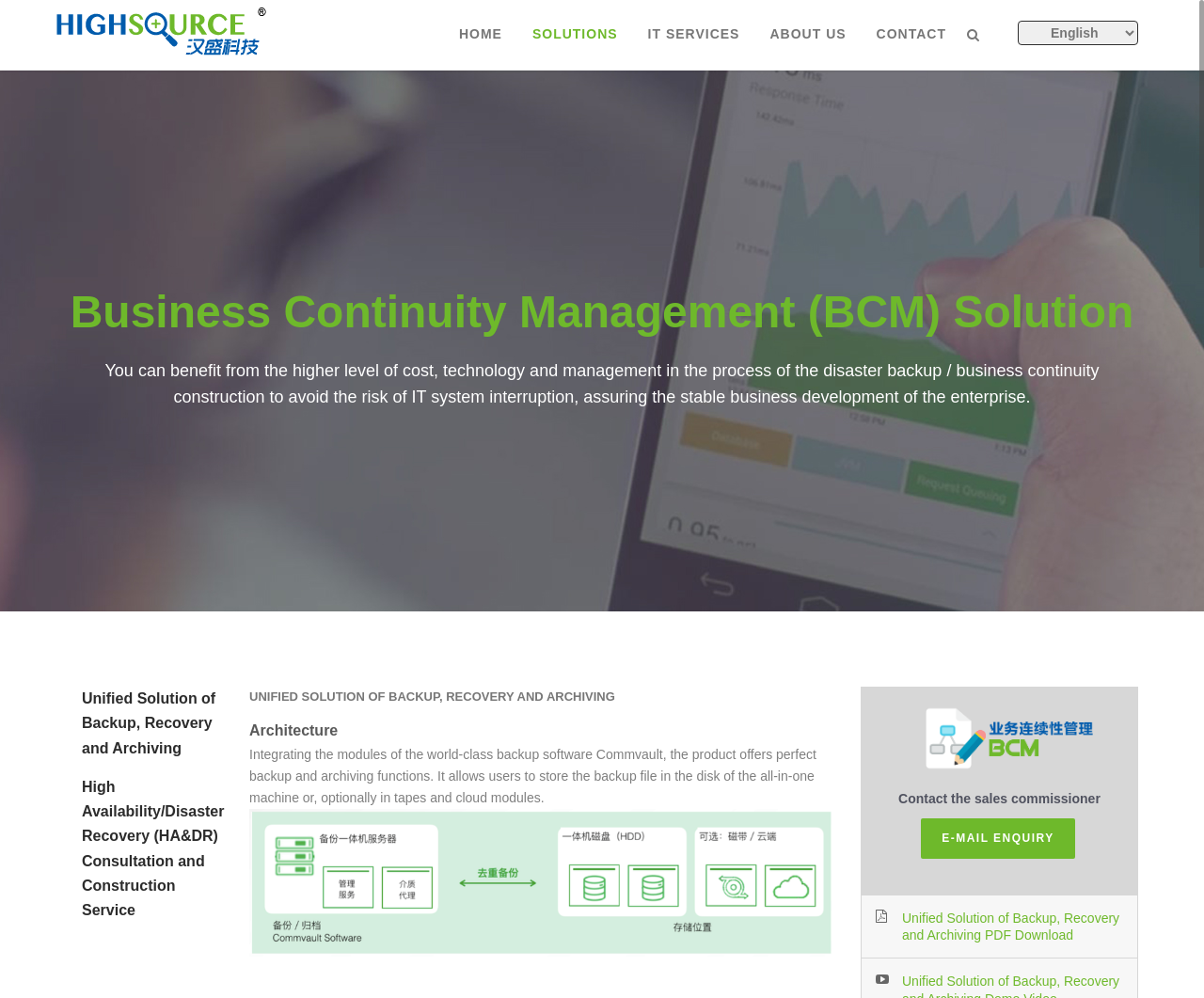Reply to the question with a brief word or phrase: What is the purpose of the product mentioned in the webpage?

Avoid IT system interruption